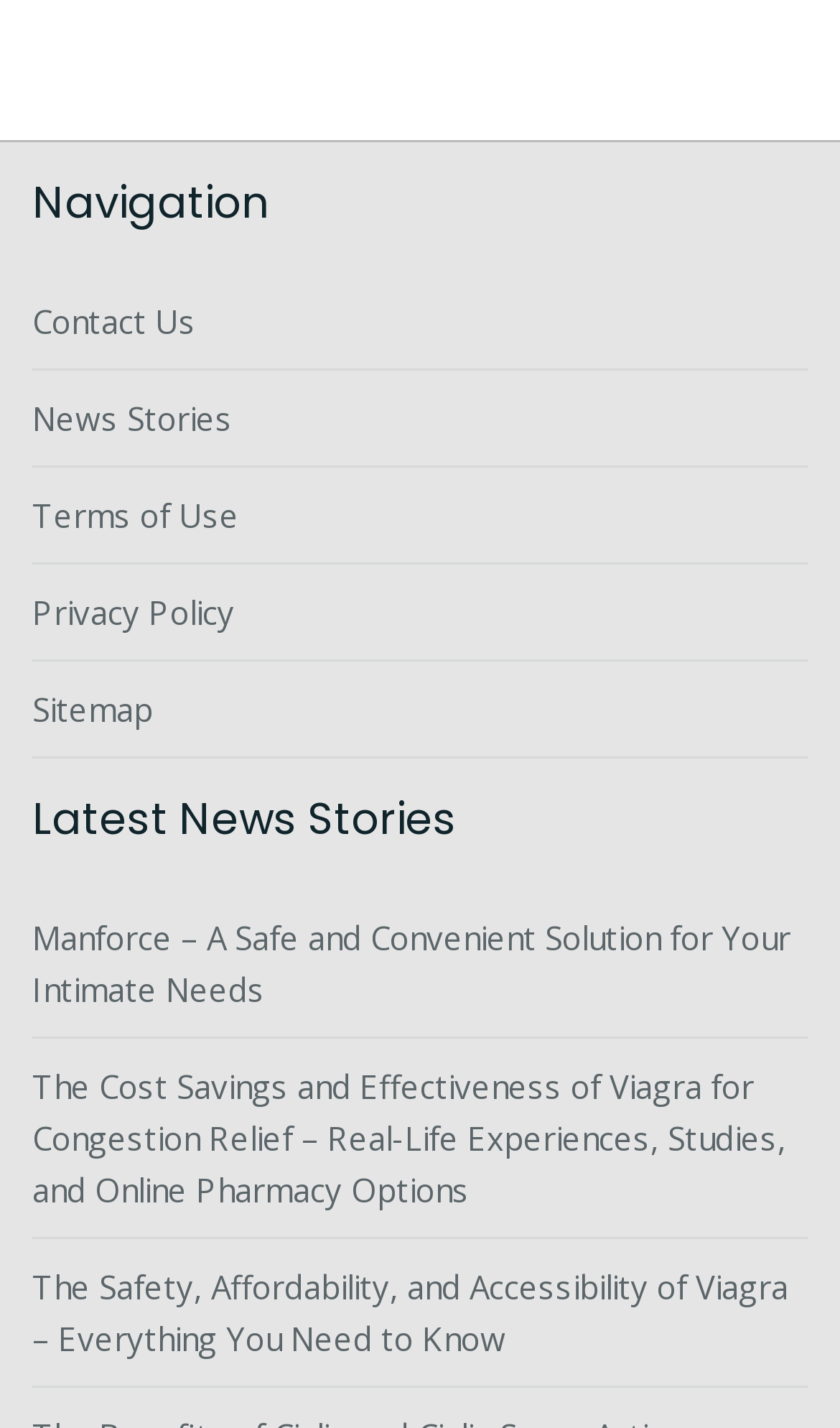Answer the question briefly using a single word or phrase: 
What is the last link under the 'Navigation' heading?

Sitemap